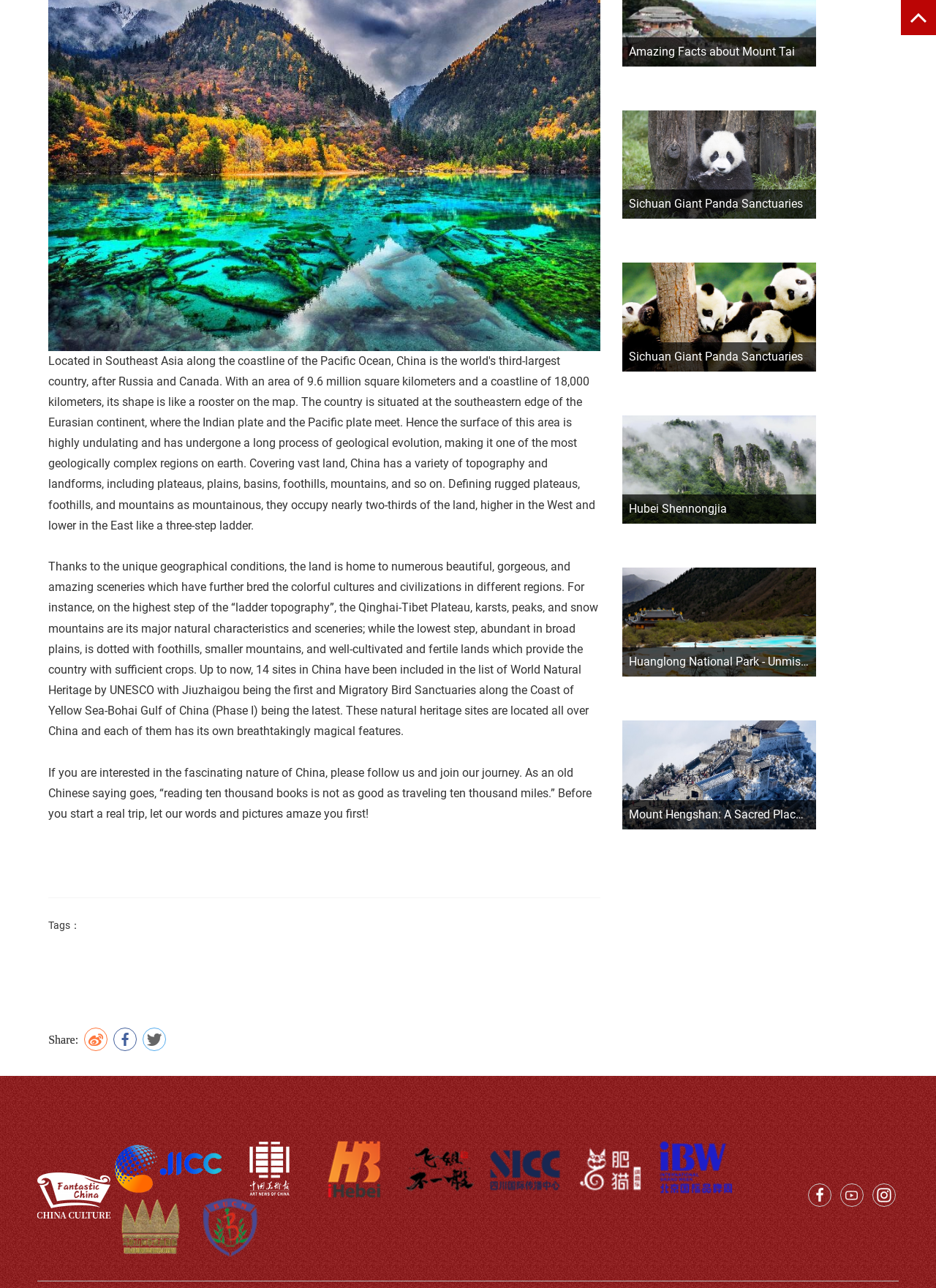Provide the bounding box coordinates for the UI element described in this sentence: "title="济南国际传播中心"". The coordinates should be four float values between 0 and 1, i.e., [left, top, right, bottom].

[0.121, 0.885, 0.246, 0.93]